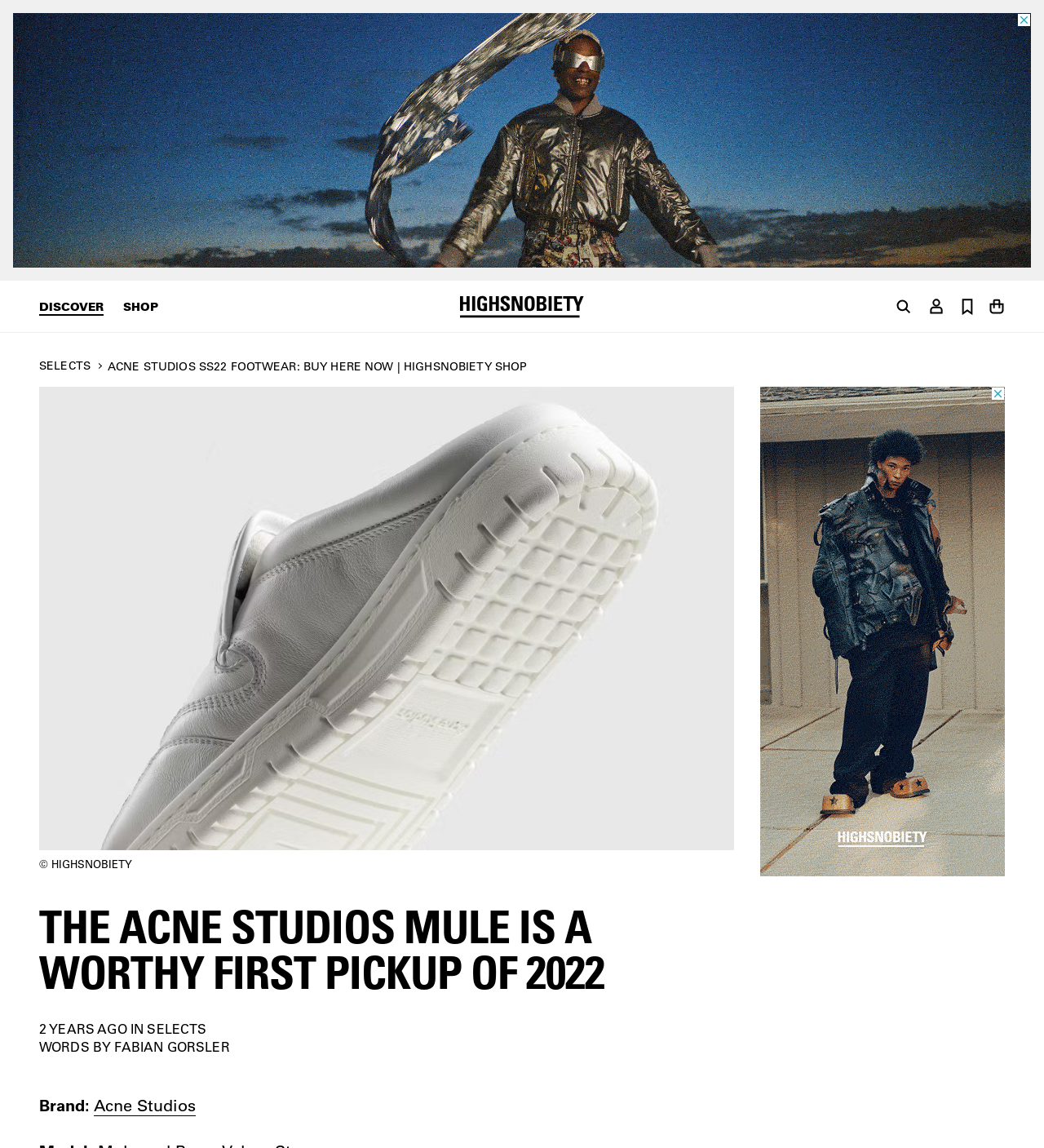Show the bounding box coordinates of the element that should be clicked to complete the task: "Shop".

[0.118, 0.262, 0.152, 0.273]